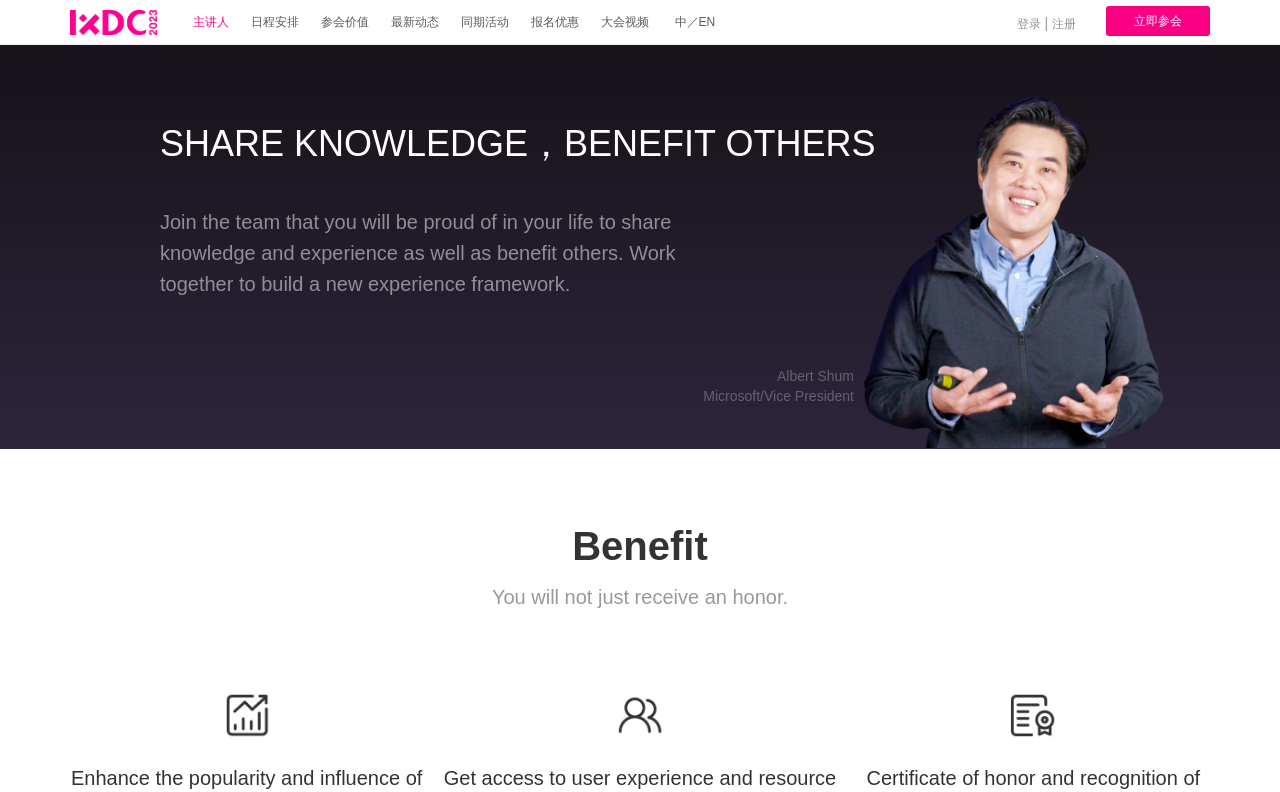Identify the bounding box for the described UI element. Provide the coordinates in (top-left x, top-left y, bottom-right x, bottom-right y) format with values ranging from 0 to 1: Work

None